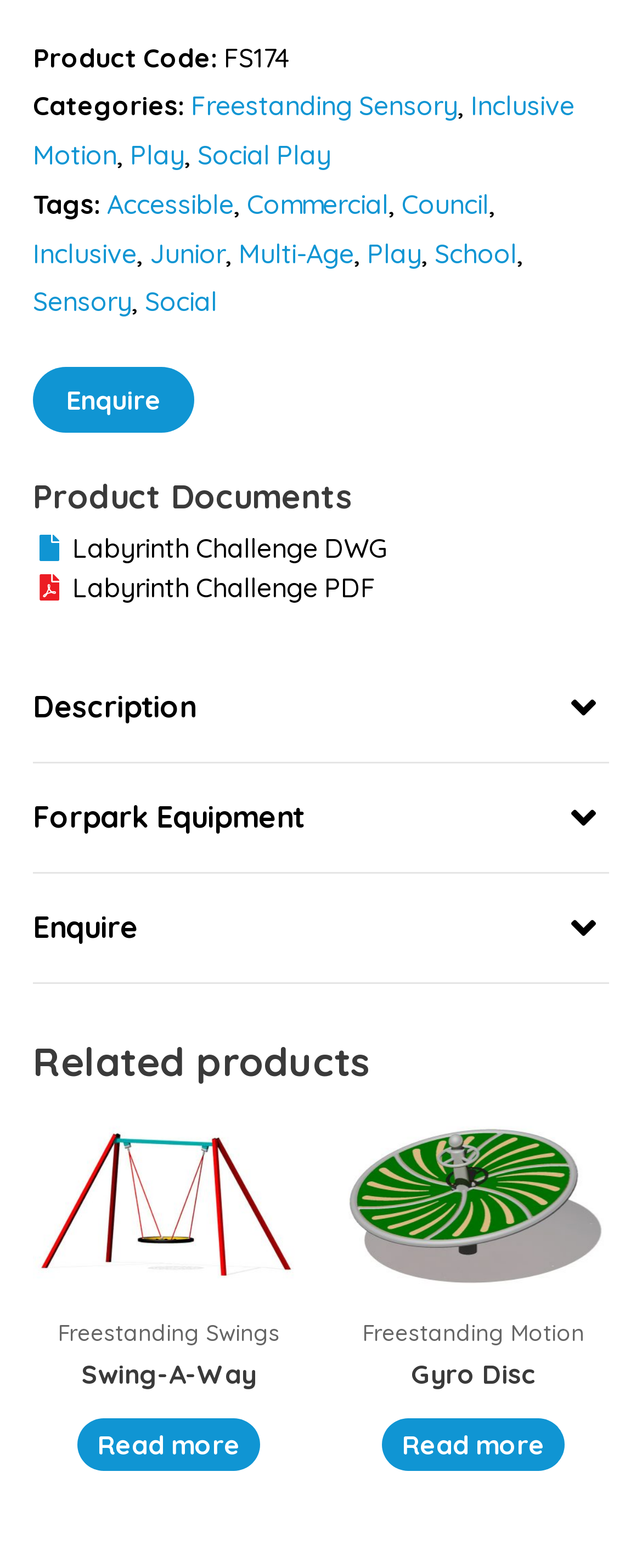What is the product code of the current product?
Carefully examine the image and provide a detailed answer to the question.

The product code can be found in the top section of the webpage, where it is labeled as 'Product Code:' and has the value 'FS174'.